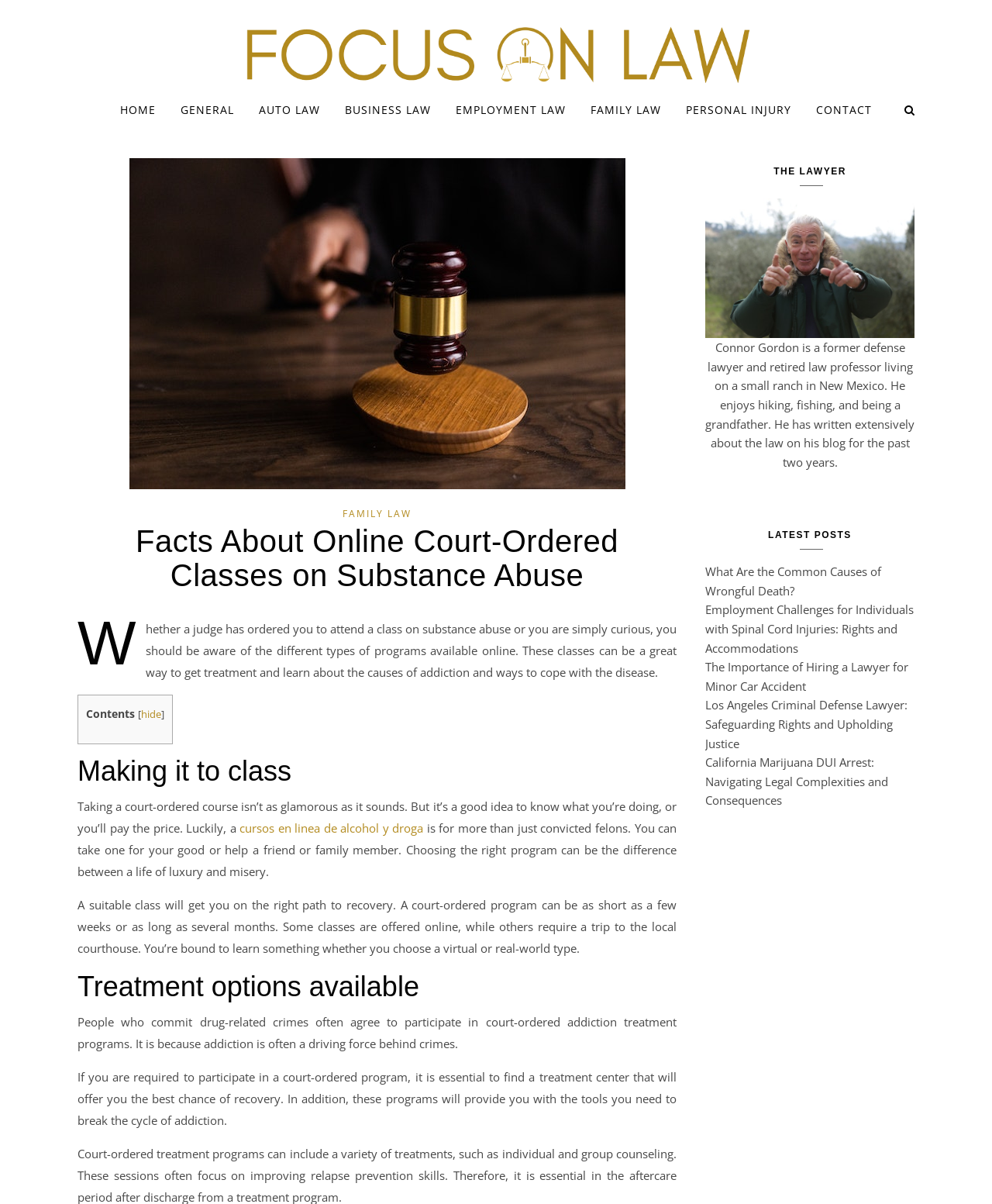Can you specify the bounding box coordinates of the area that needs to be clicked to fulfill the following instruction: "Check the latest post about What Are the Common Causes of Wrongful Death?"?

[0.711, 0.468, 0.888, 0.497]